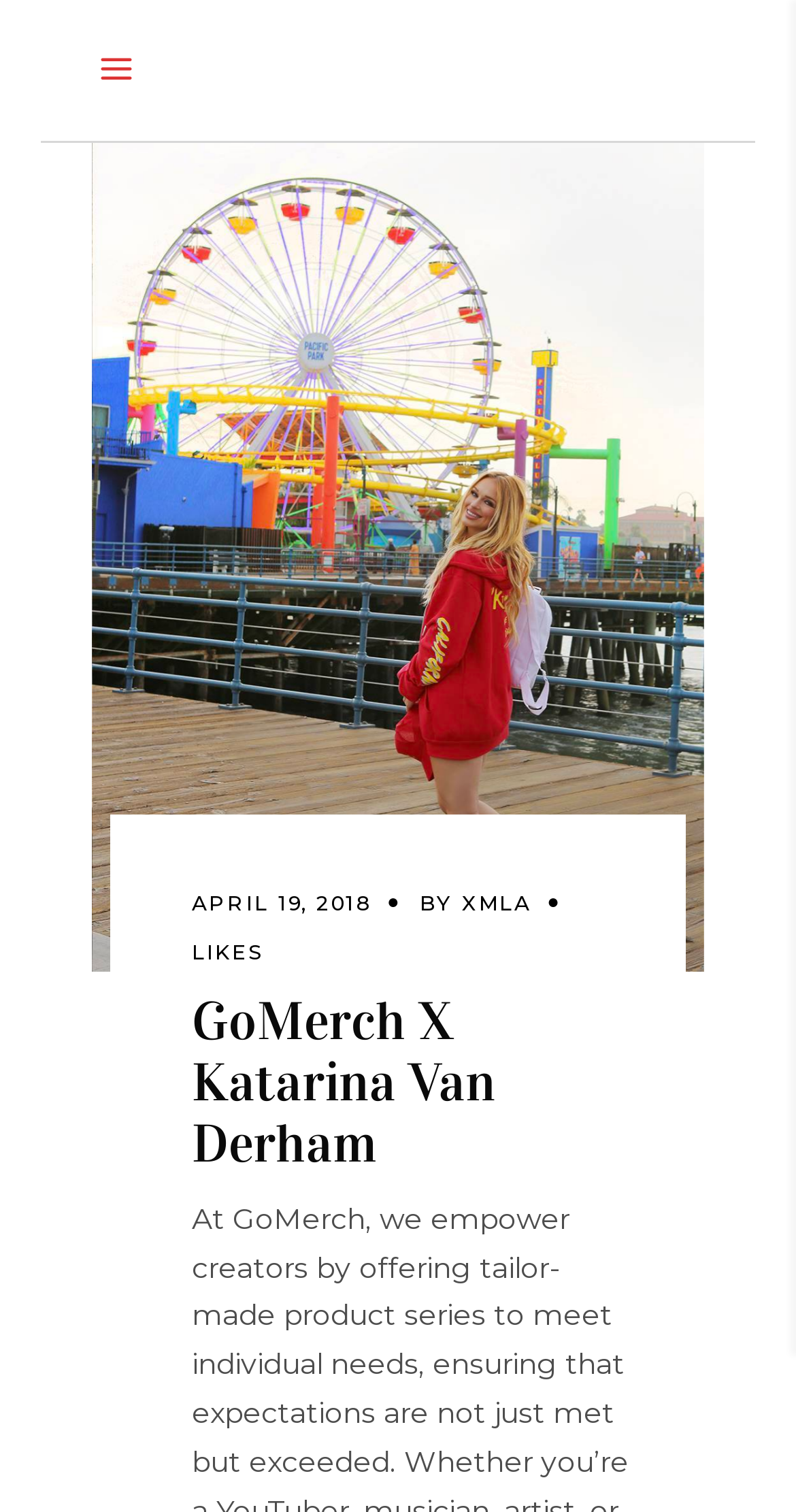Find the bounding box coordinates for the UI element that matches this description: "LIKES".

[0.241, 0.621, 0.331, 0.639]